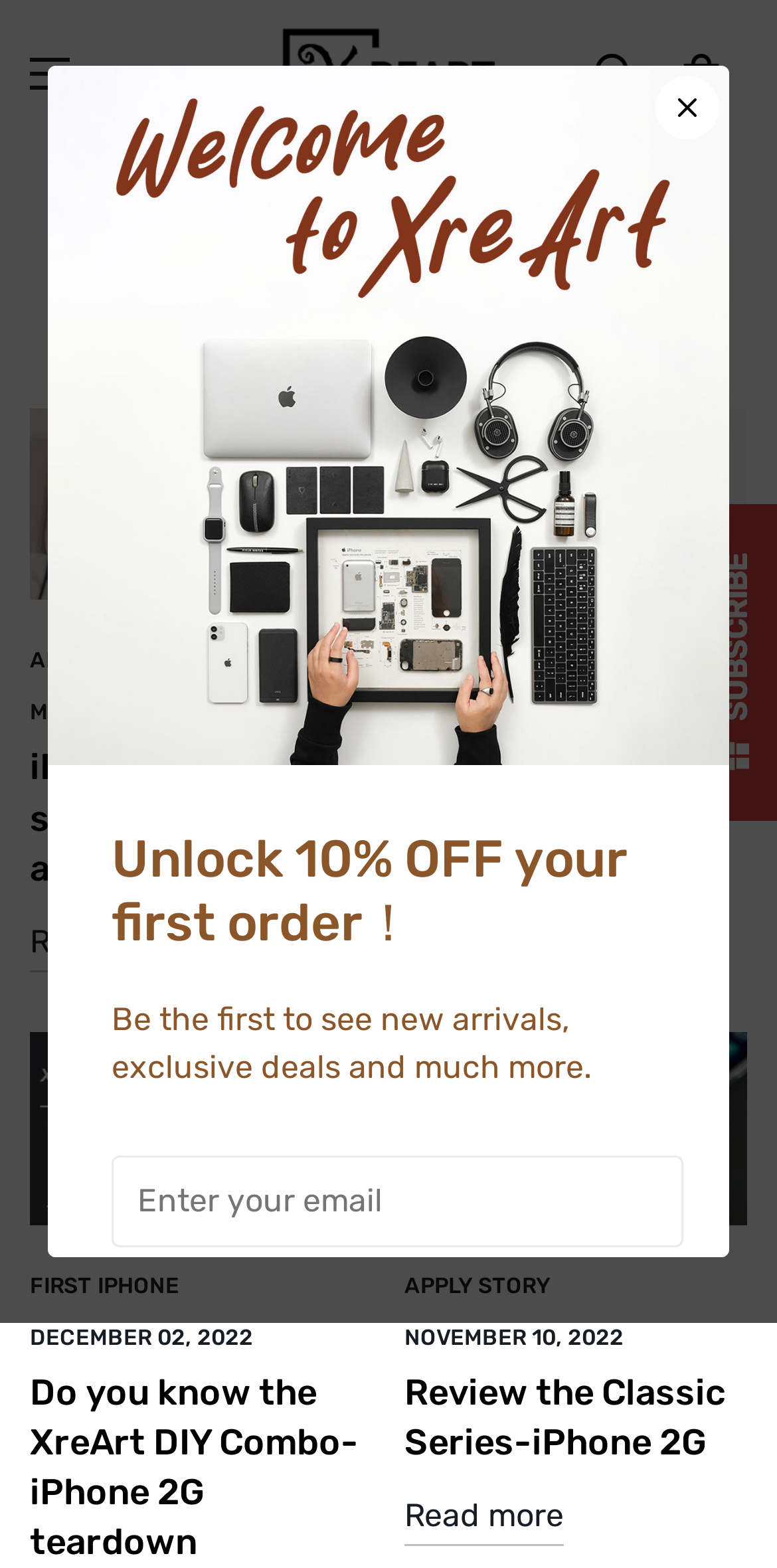Answer the question below with a single word or a brief phrase: 
What is the brand of the first blog post?

APPLE